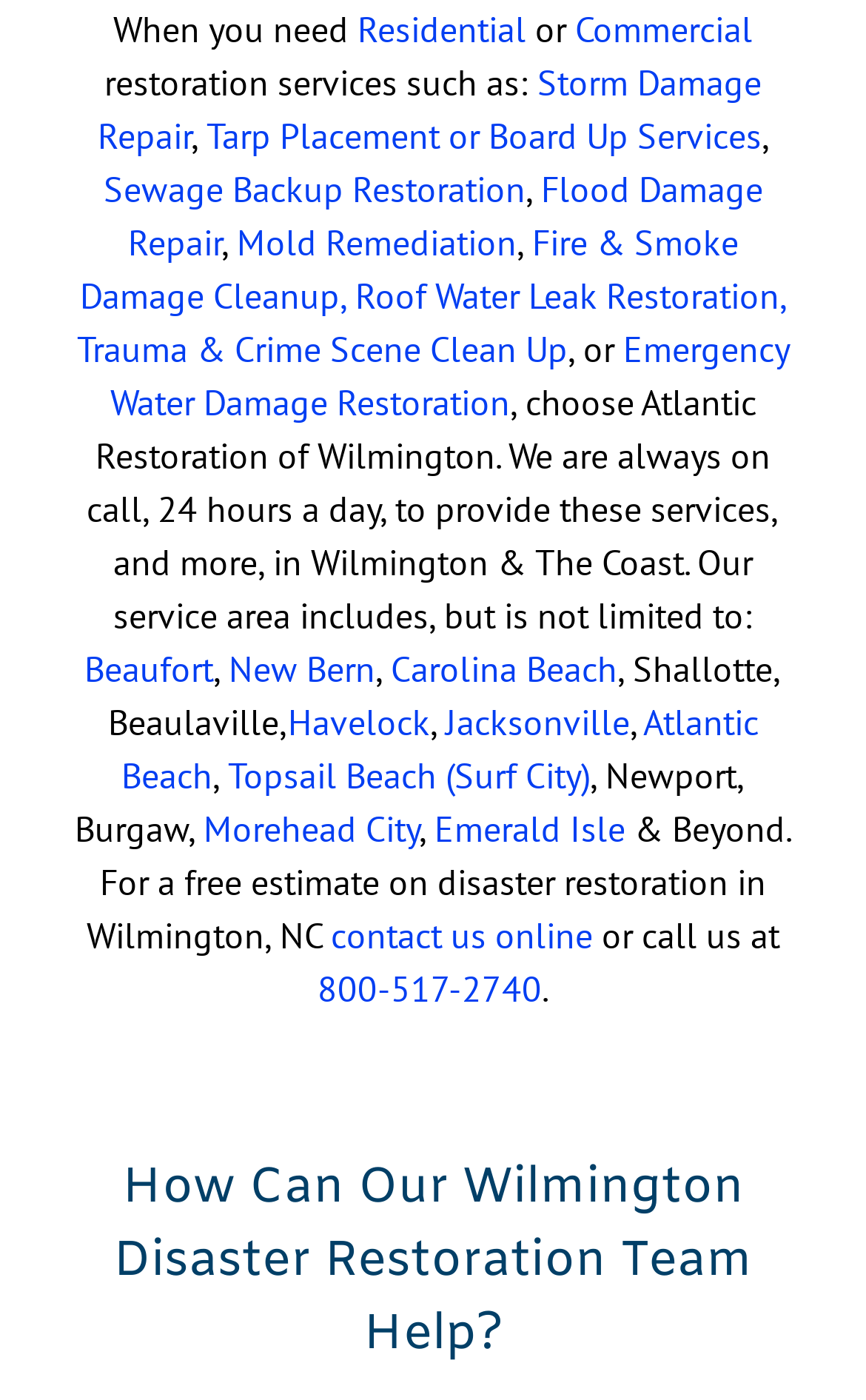What is the purpose of Atlantic Restoration of Wilmington?
Based on the image, answer the question with as much detail as possible.

Based on the webpage content, the purpose of Atlantic Restoration of Wilmington is to provide disaster restoration services to individuals and businesses in need, with a team that is always on call, 24 hours a day.